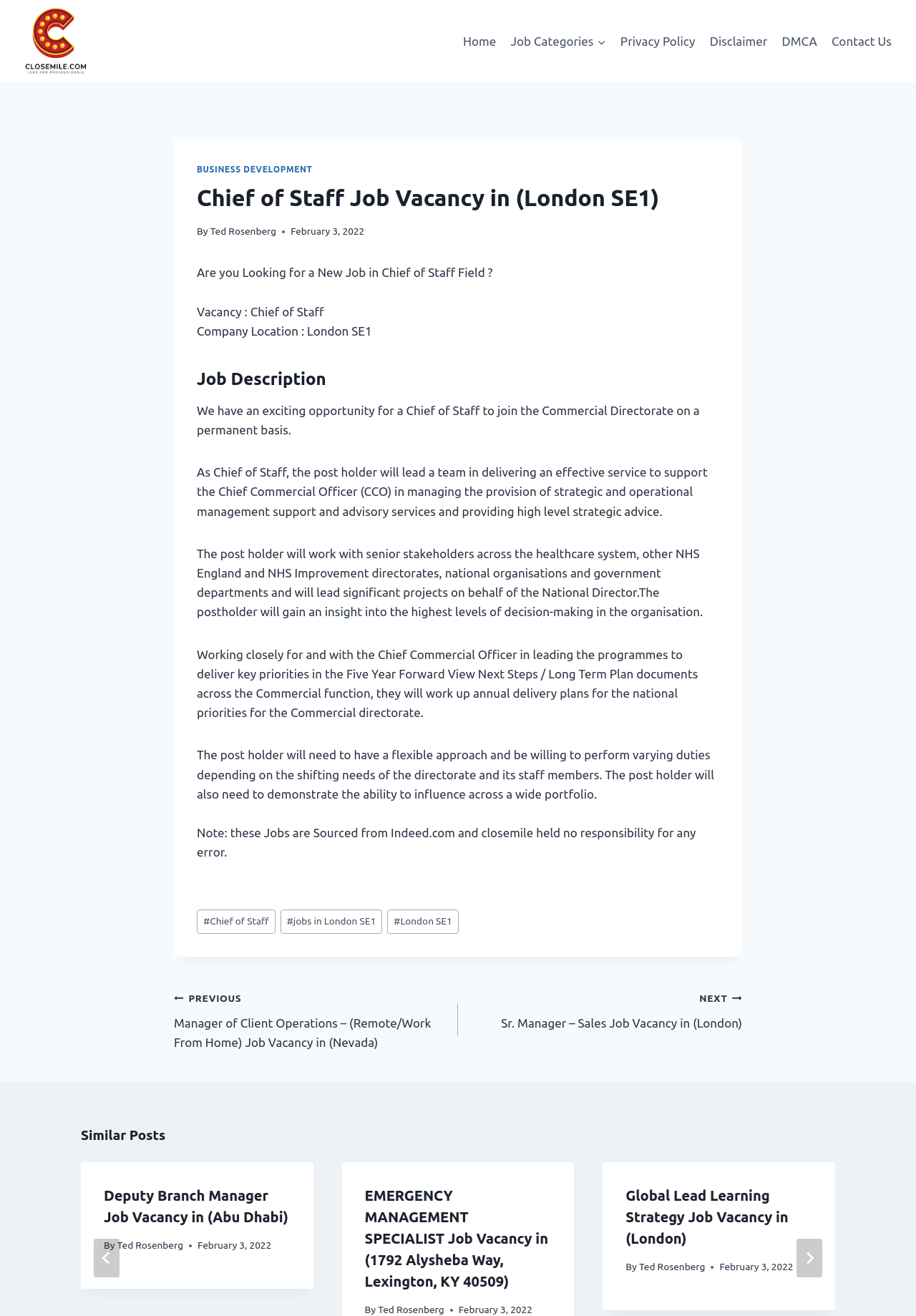Who posted the job?
Answer the question using a single word or phrase, according to the image.

Ted Rosenberg